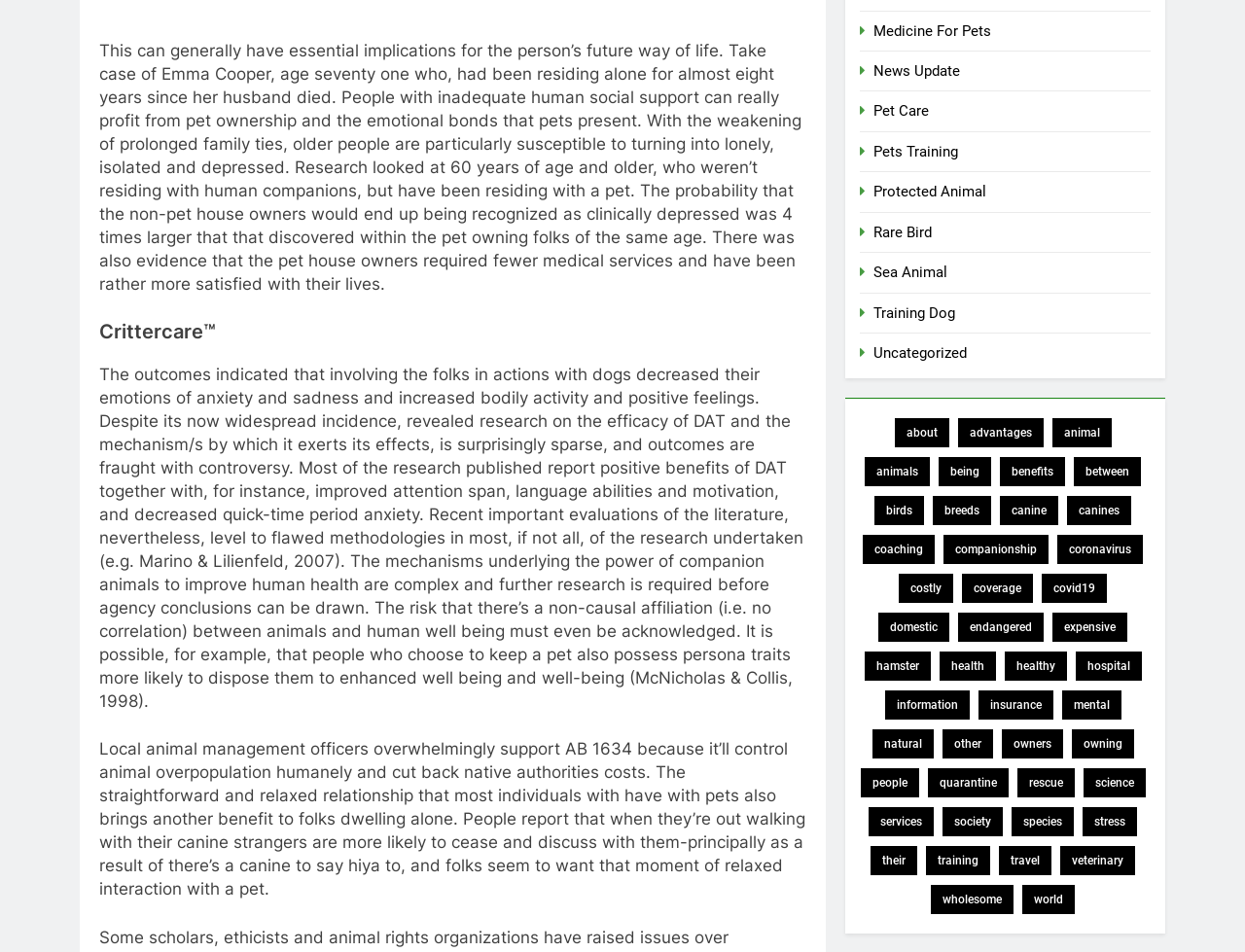What is the purpose of AB 1634?
From the image, respond with a single word or phrase.

To control animal overpopulation